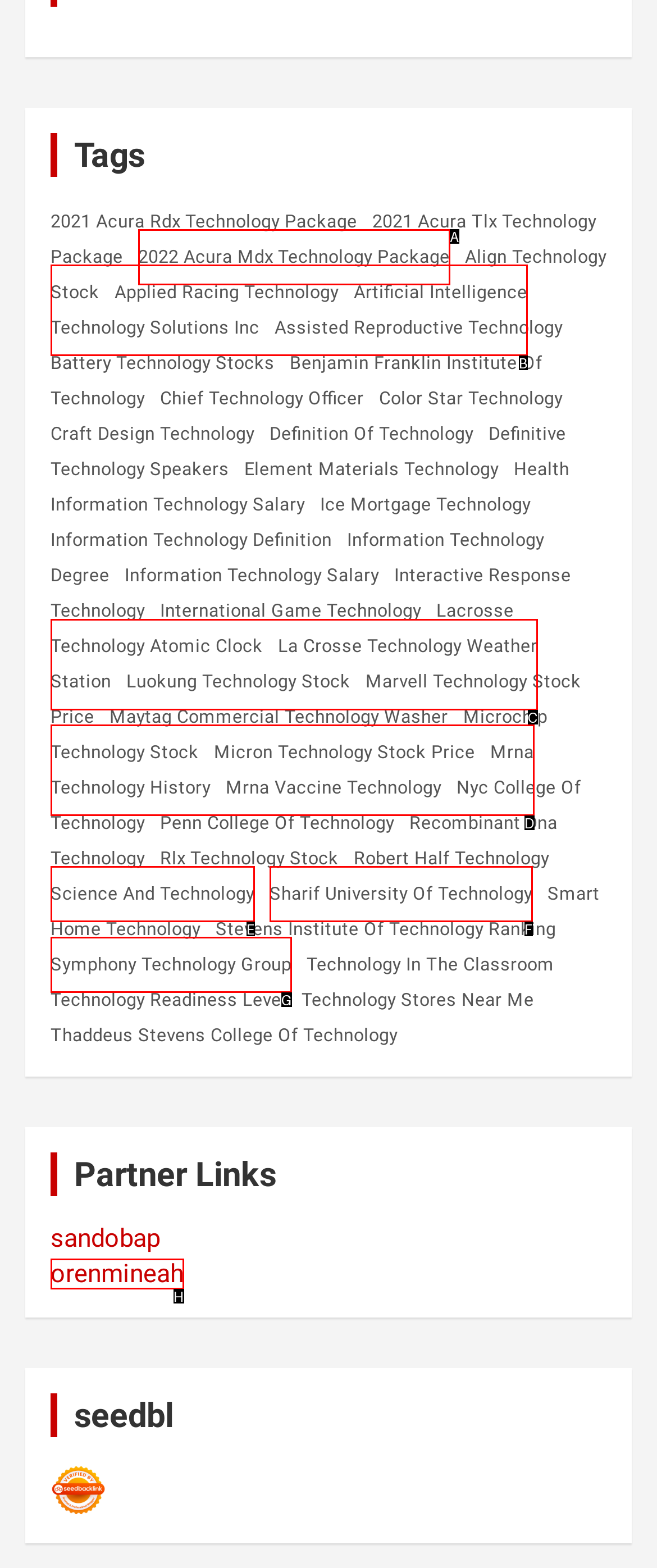Tell me which one HTML element I should click to complete the following task: Check out La Crosse Technology Weather Station Answer with the option's letter from the given choices directly.

C